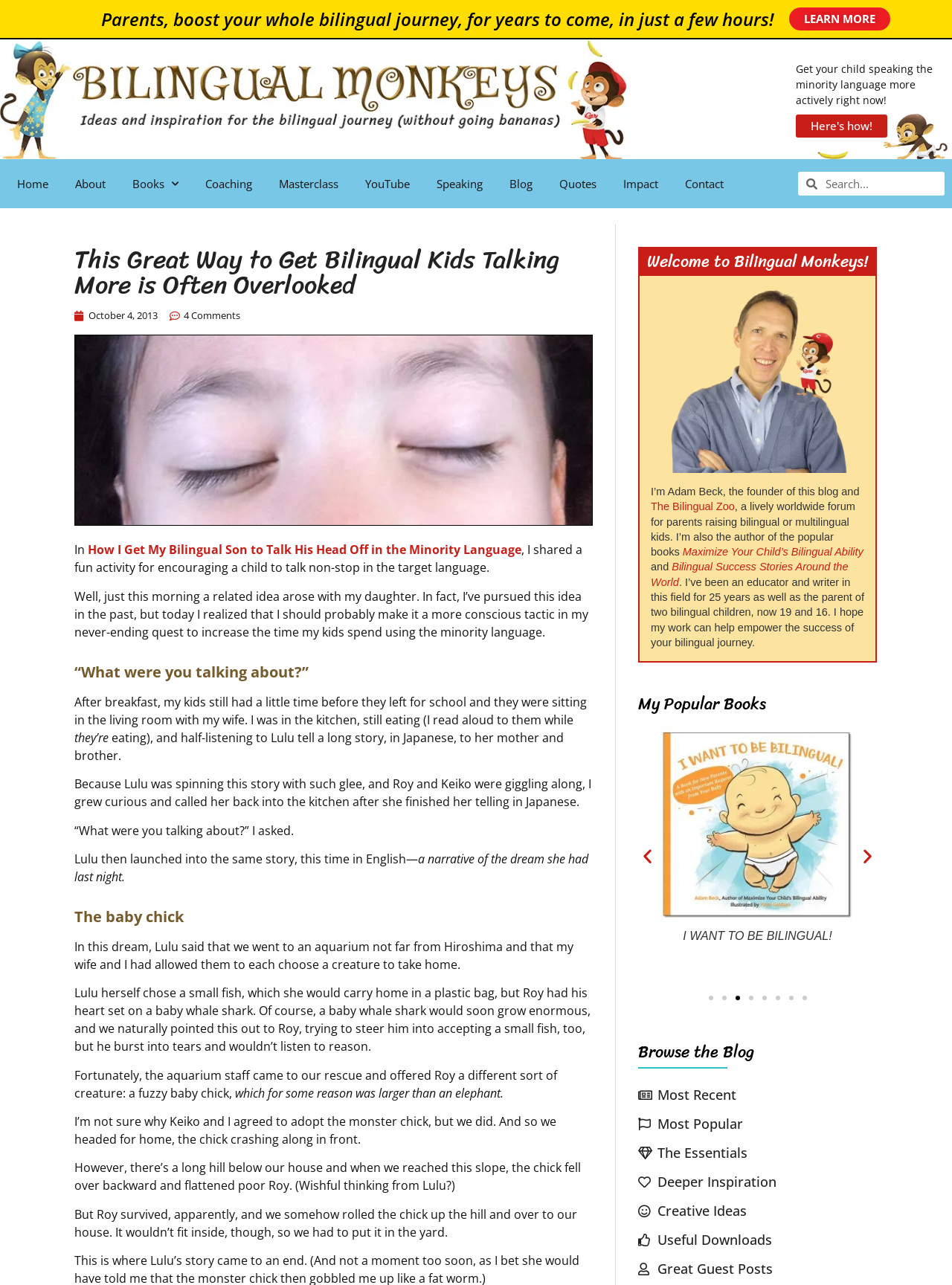What is the title of the blog post?
By examining the image, provide a one-word or phrase answer.

This Great Way to Get Bilingual Kids Talking More is Often Overlooked